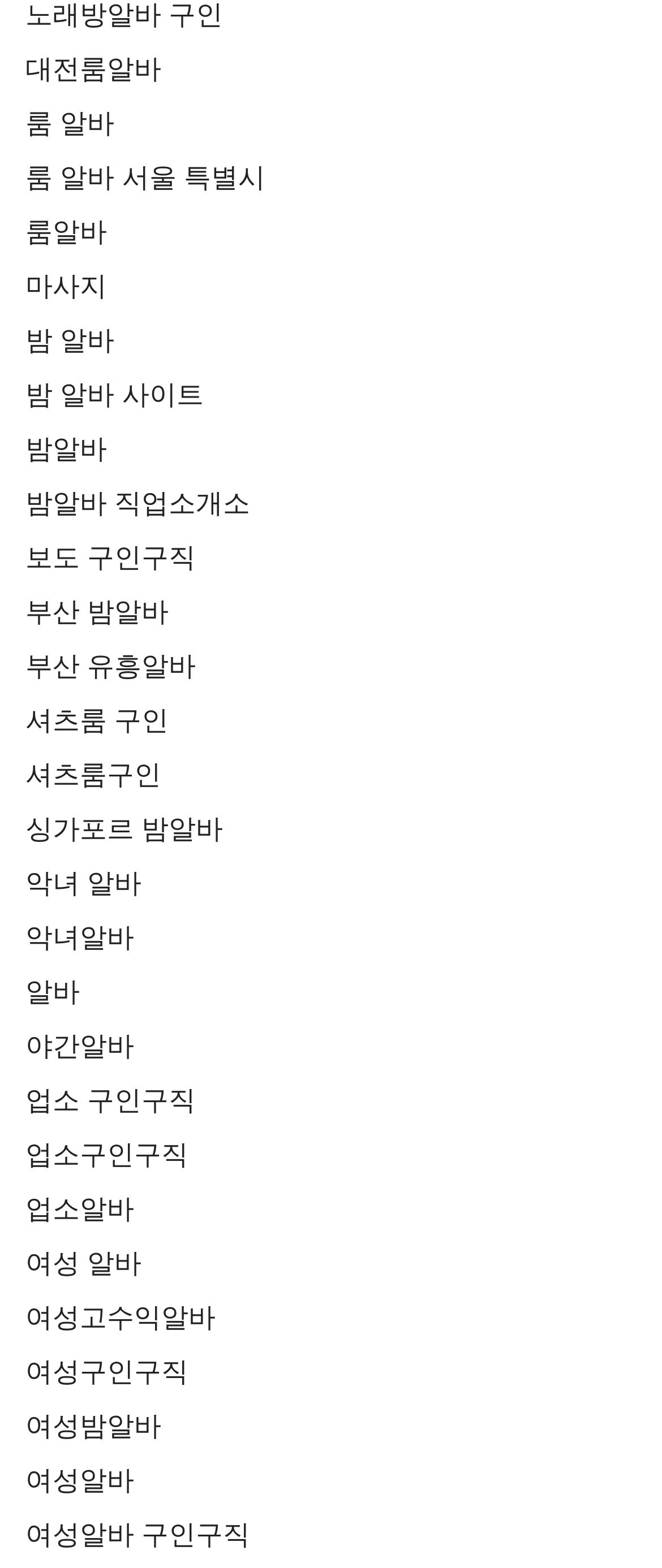Identify the bounding box coordinates for the element you need to click to achieve the following task: "Explore 룸 알바 options". The coordinates must be four float values ranging from 0 to 1, formatted as [left, top, right, bottom].

[0.038, 0.071, 0.173, 0.089]